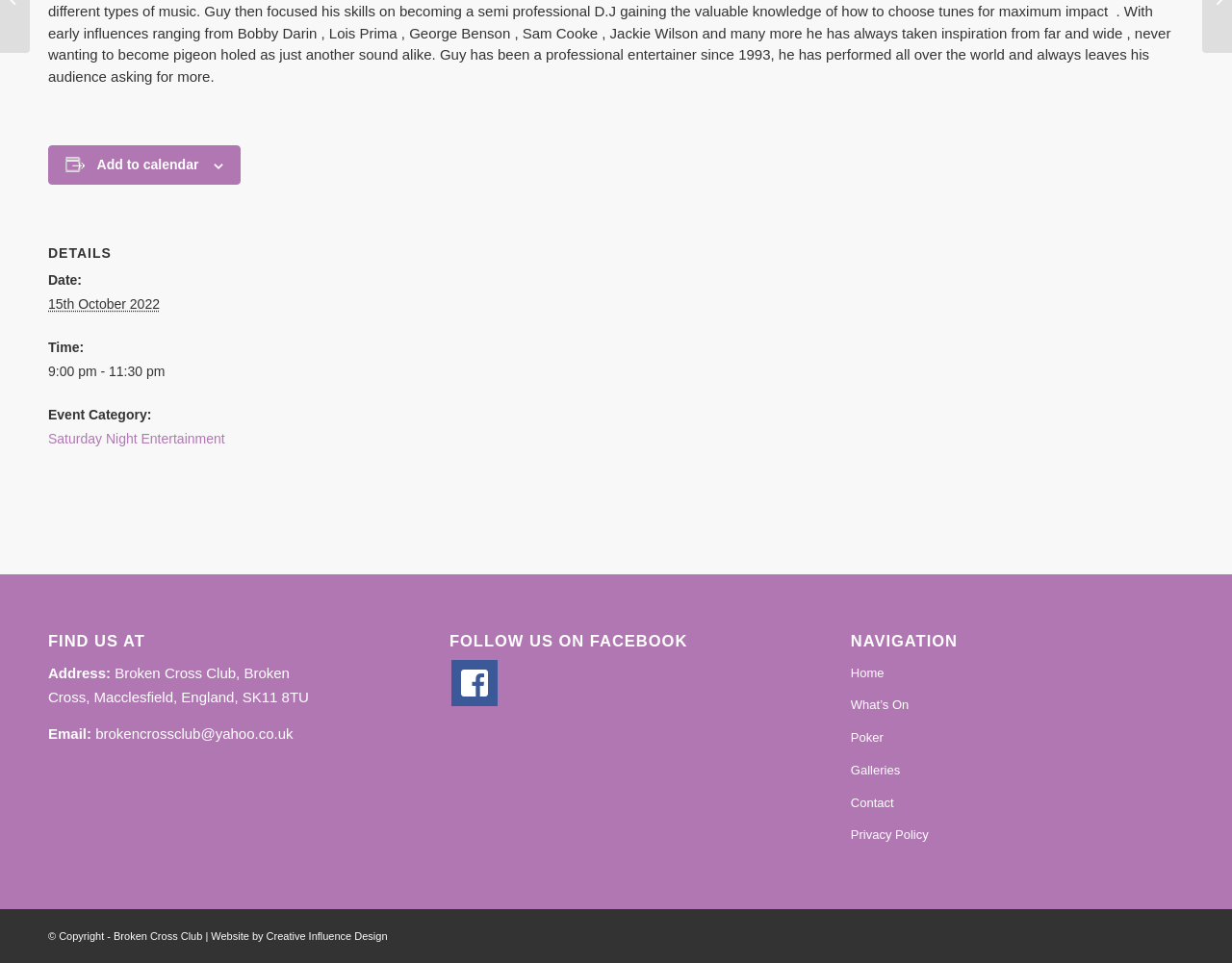Locate the bounding box of the user interface element based on this description: "Add to calendar".

[0.079, 0.163, 0.161, 0.179]